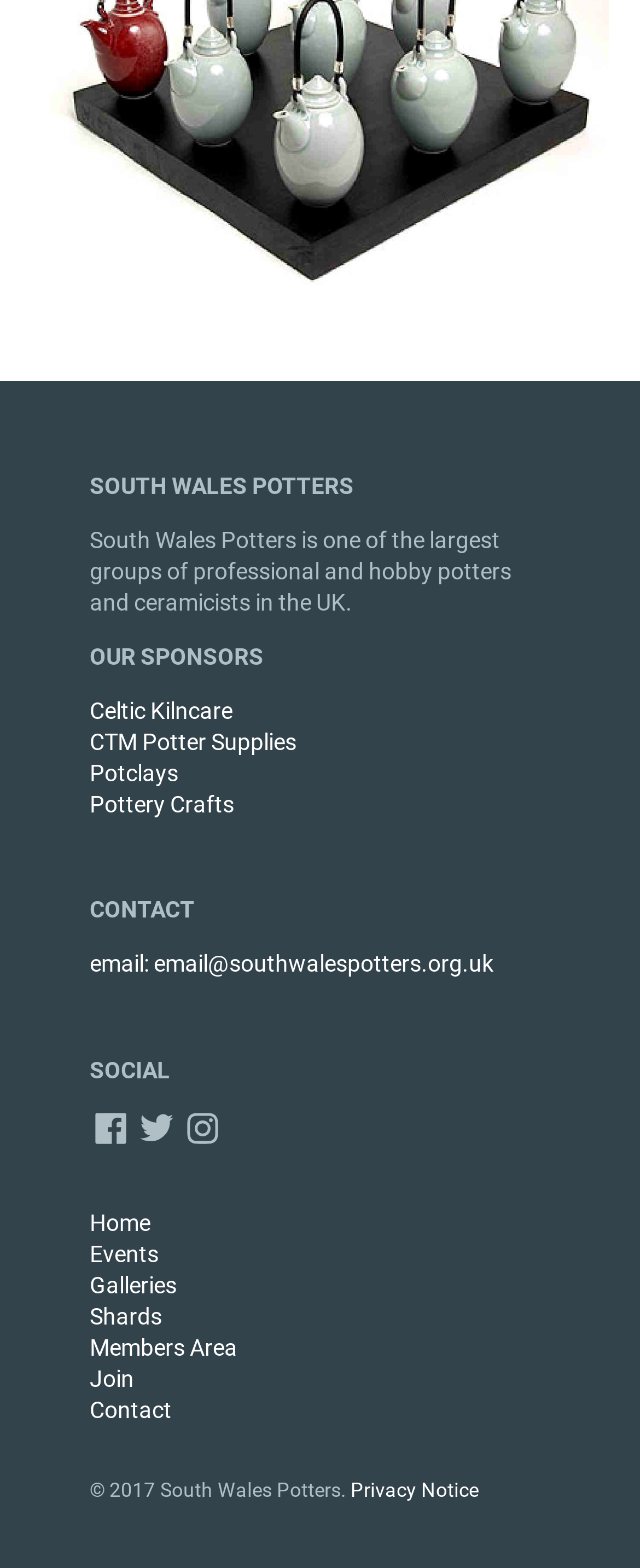From the webpage screenshot, predict the bounding box coordinates (top-left x, top-left y, bottom-right x, bottom-right y) for the UI element described here: CTM Potter Supplies

[0.14, 0.463, 0.463, 0.483]